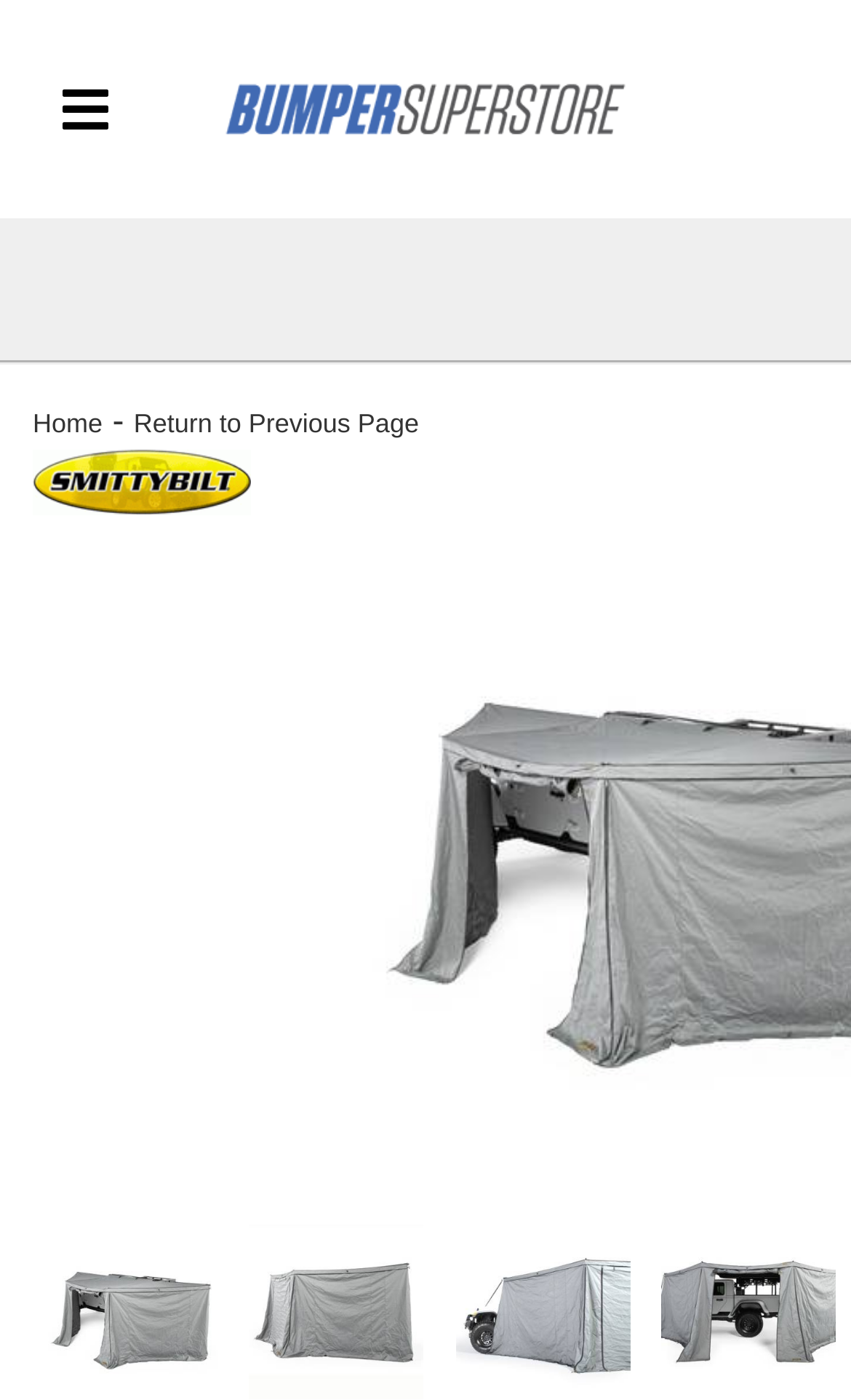Generate the text of the webpage's primary heading.

Smittybilt 2894 180 Degree Awning Walls